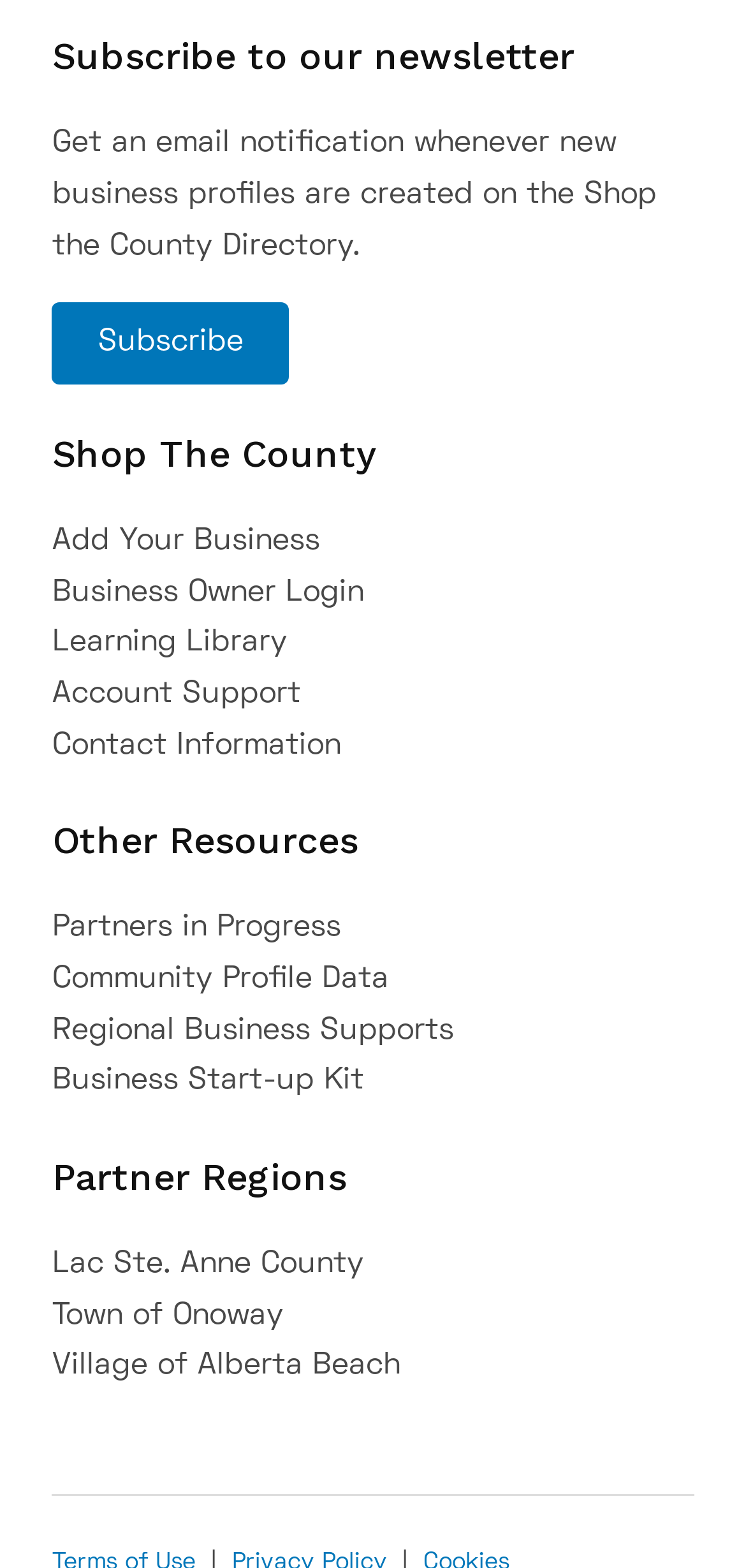Please locate the bounding box coordinates of the element that needs to be clicked to achieve the following instruction: "Visit the 'STORE' page". The coordinates should be four float numbers between 0 and 1, i.e., [left, top, right, bottom].

None